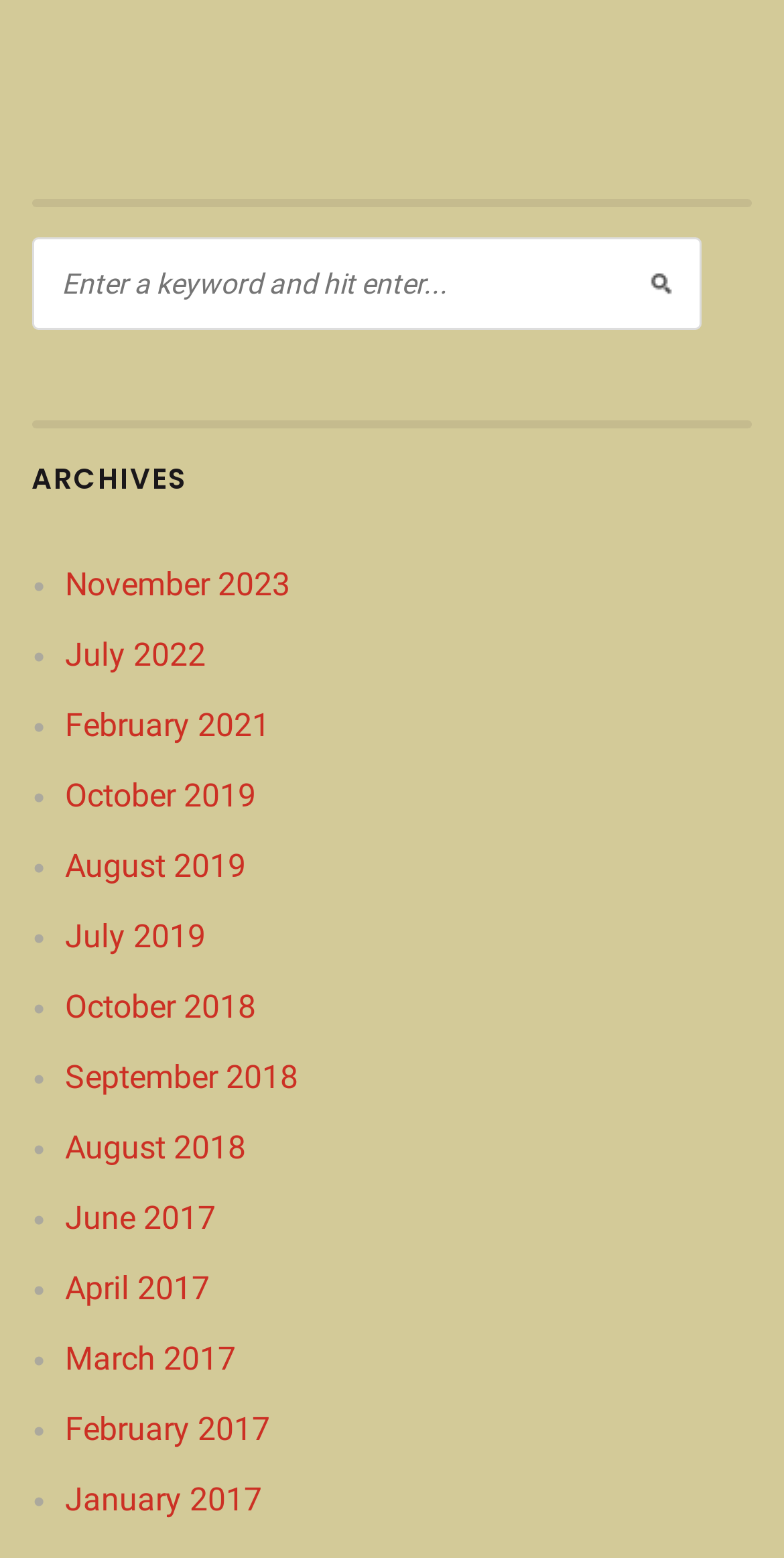Please determine the bounding box coordinates of the element's region to click in order to carry out the following instruction: "view November 2023 archives". The coordinates should be four float numbers between 0 and 1, i.e., [left, top, right, bottom].

[0.083, 0.363, 0.37, 0.387]